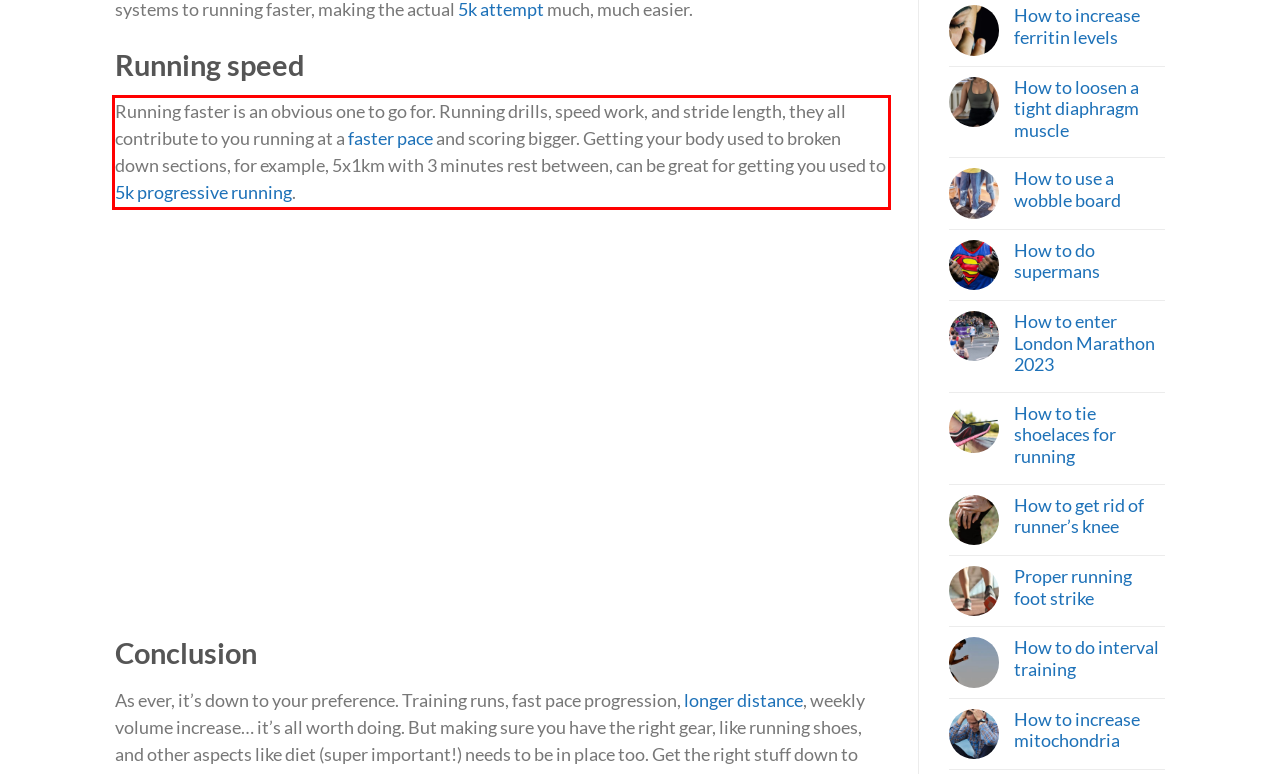Please look at the webpage screenshot and extract the text enclosed by the red bounding box.

Running faster is an obvious one to go for. Running drills, speed work, and stride length, they all contribute to you running at a faster pace and scoring bigger. Getting your body used to broken down sections, for example, 5x1km with 3 minutes rest between, can be great for getting you used to 5k progressive running.